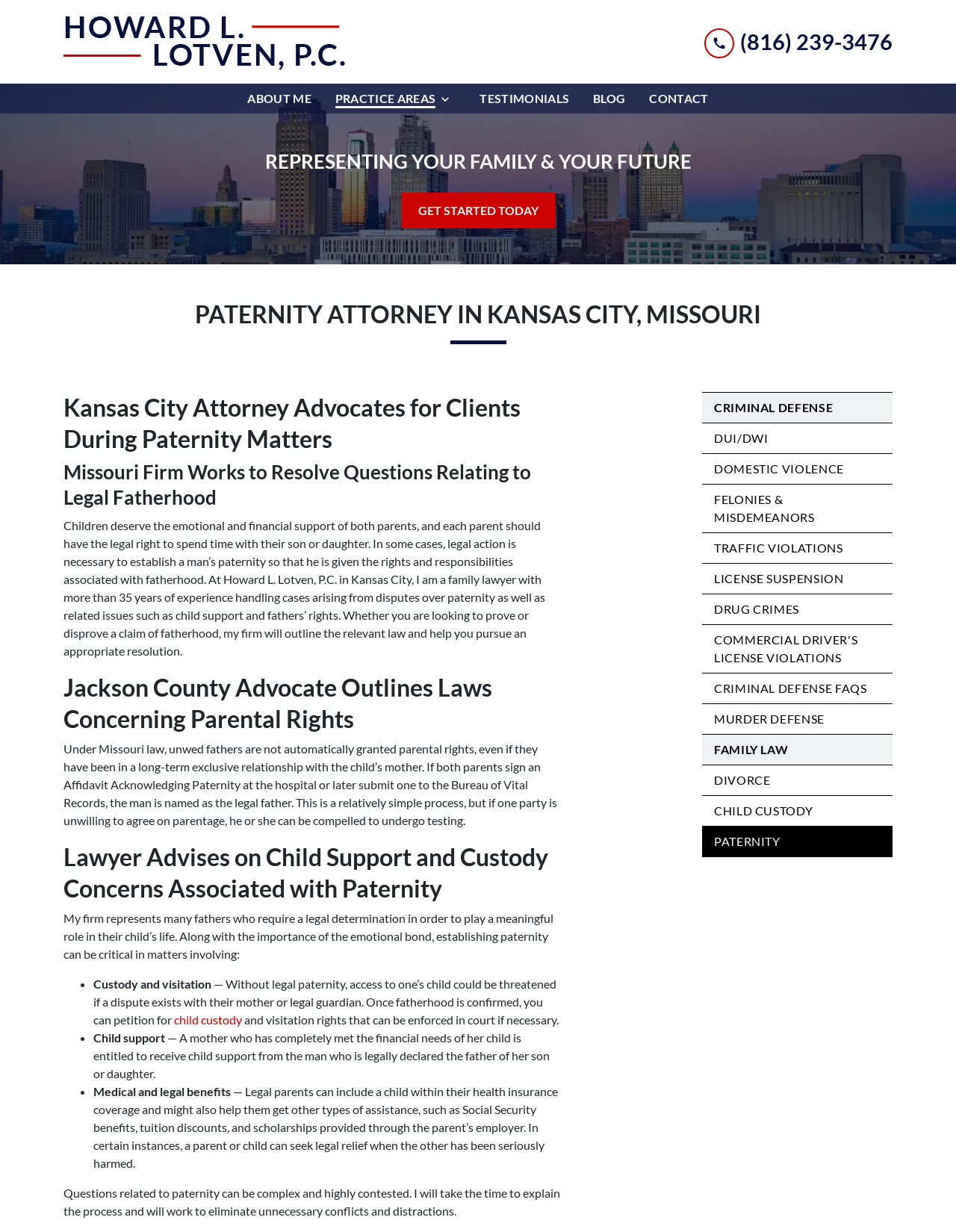Determine the bounding box coordinates of the clickable area required to perform the following instruction: "Toggle the dropdown menu". The coordinates should be represented as four float numbers between 0 and 1: [left, top, right, bottom].

[0.458, 0.073, 0.483, 0.088]